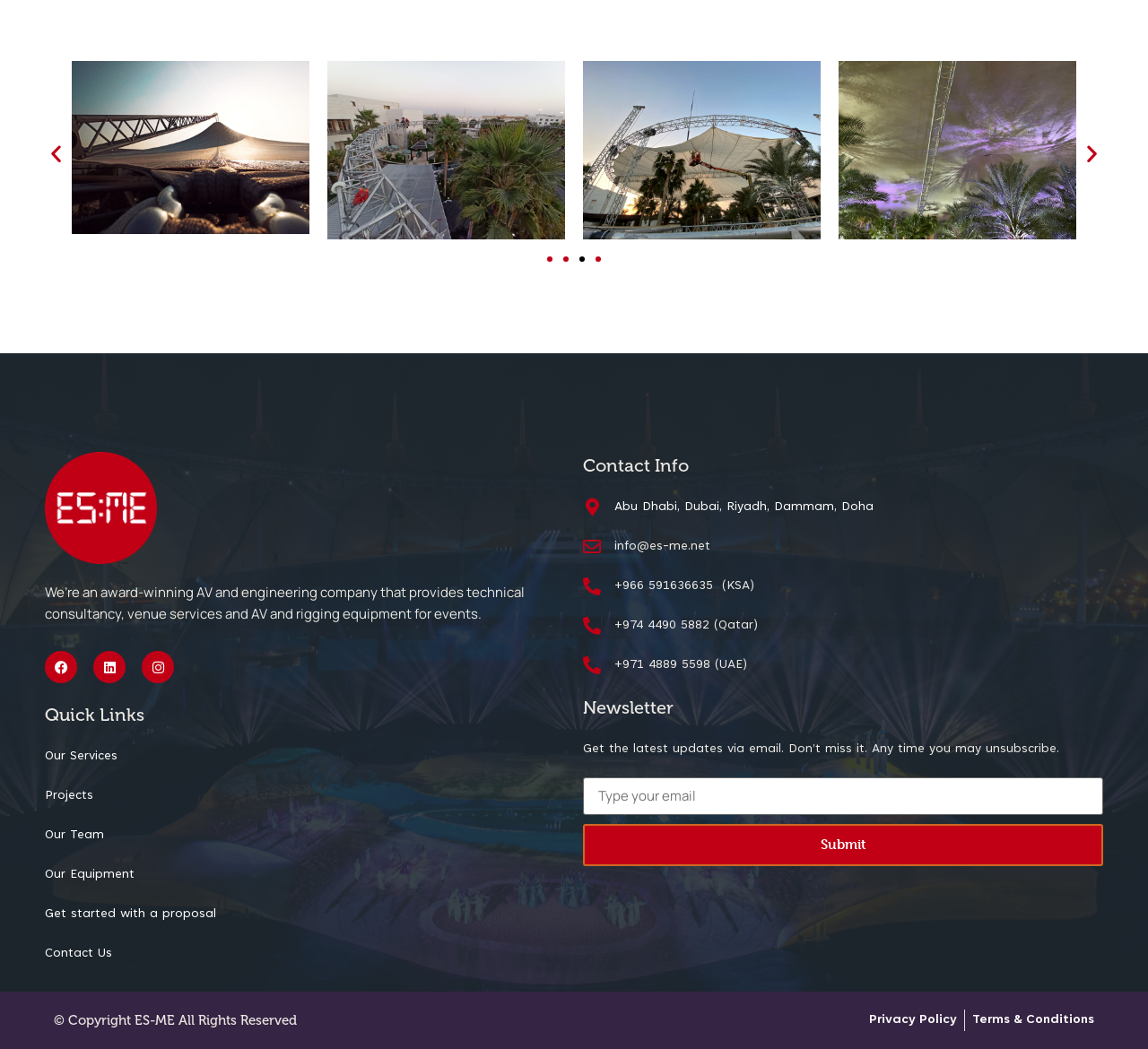Please pinpoint the bounding box coordinates for the region I should click to adhere to this instruction: "View Facebook page".

[0.039, 0.621, 0.067, 0.651]